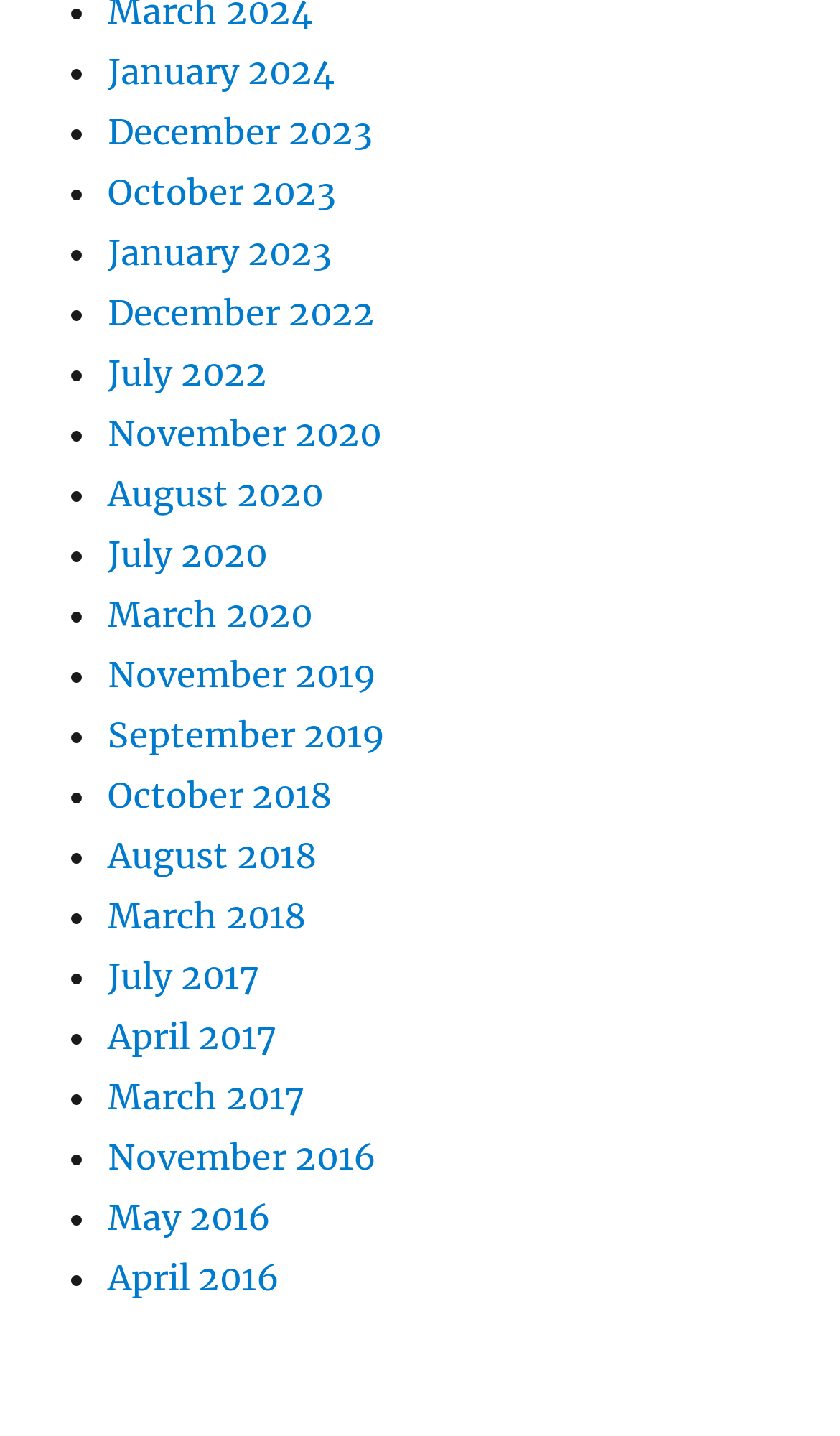Identify the bounding box for the described UI element. Provide the coordinates in (top-left x, top-left y, bottom-right x, bottom-right y) format with values ranging from 0 to 1: April 2017

[0.128, 0.706, 0.328, 0.736]